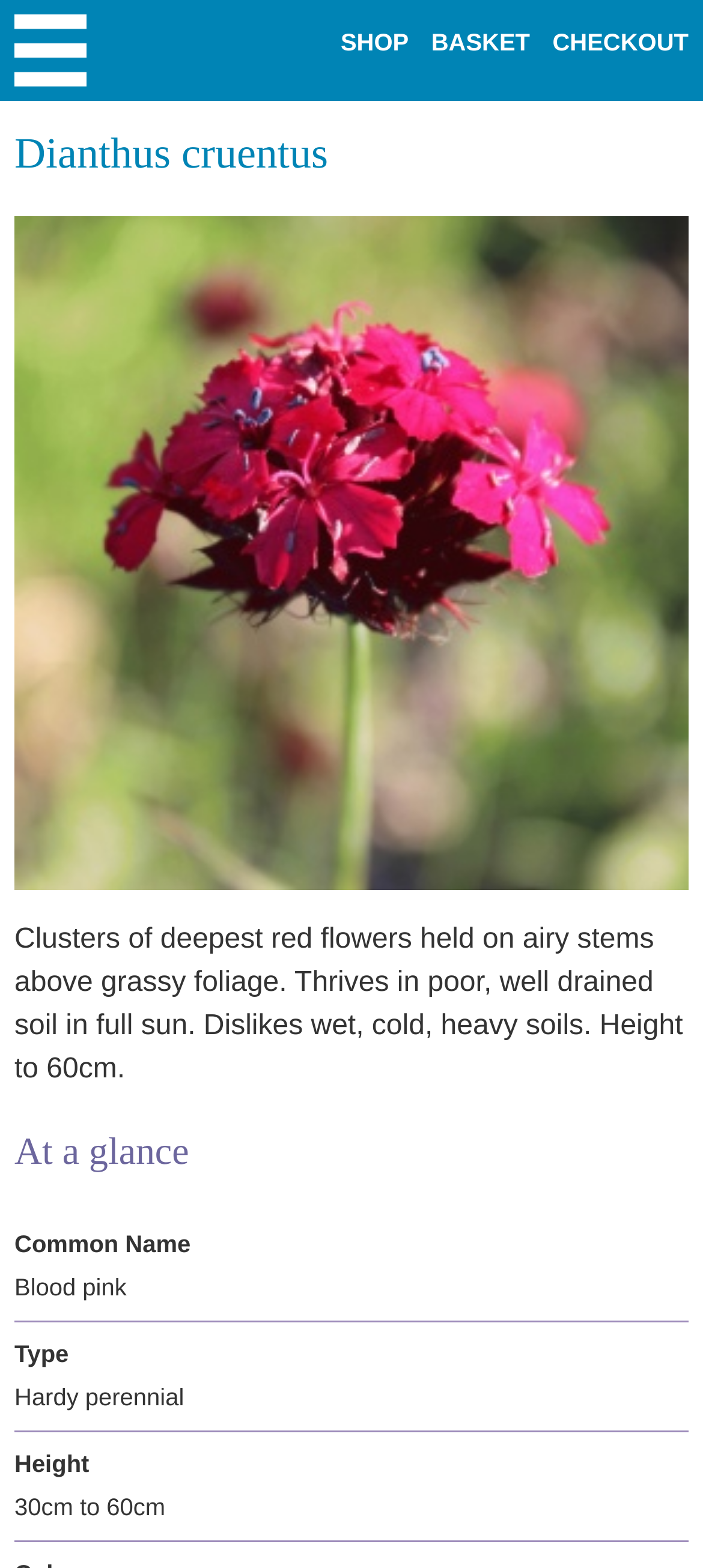Provide a brief response to the question using a single word or phrase: 
What is the common name of Dianthus cruentus?

Blood pink